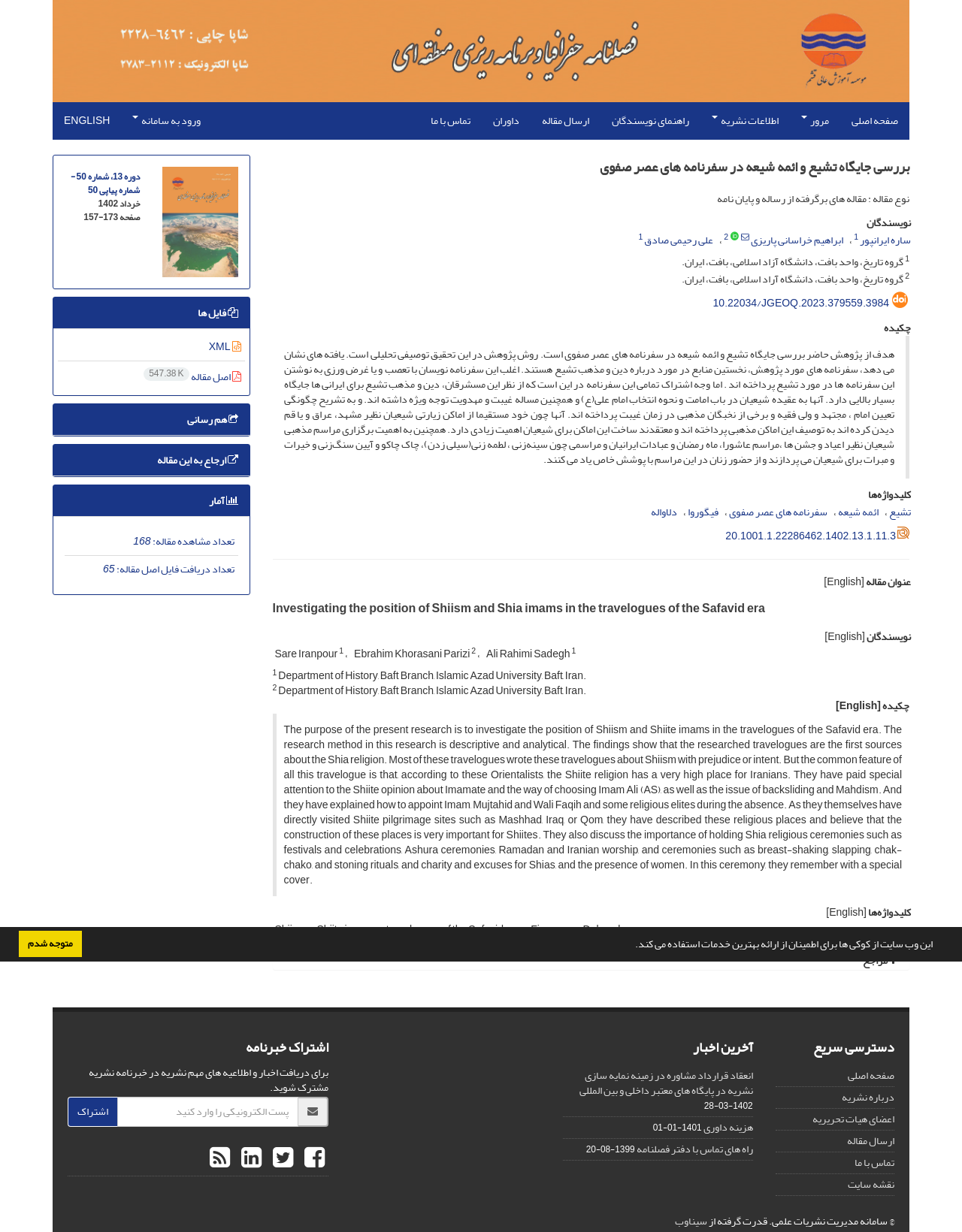Who are the authors of the research?
From the image, provide a succinct answer in one word or a short phrase.

ساره ایرانپور, ابراهیم خراسانی پاریزی, علی رحیمی صادق